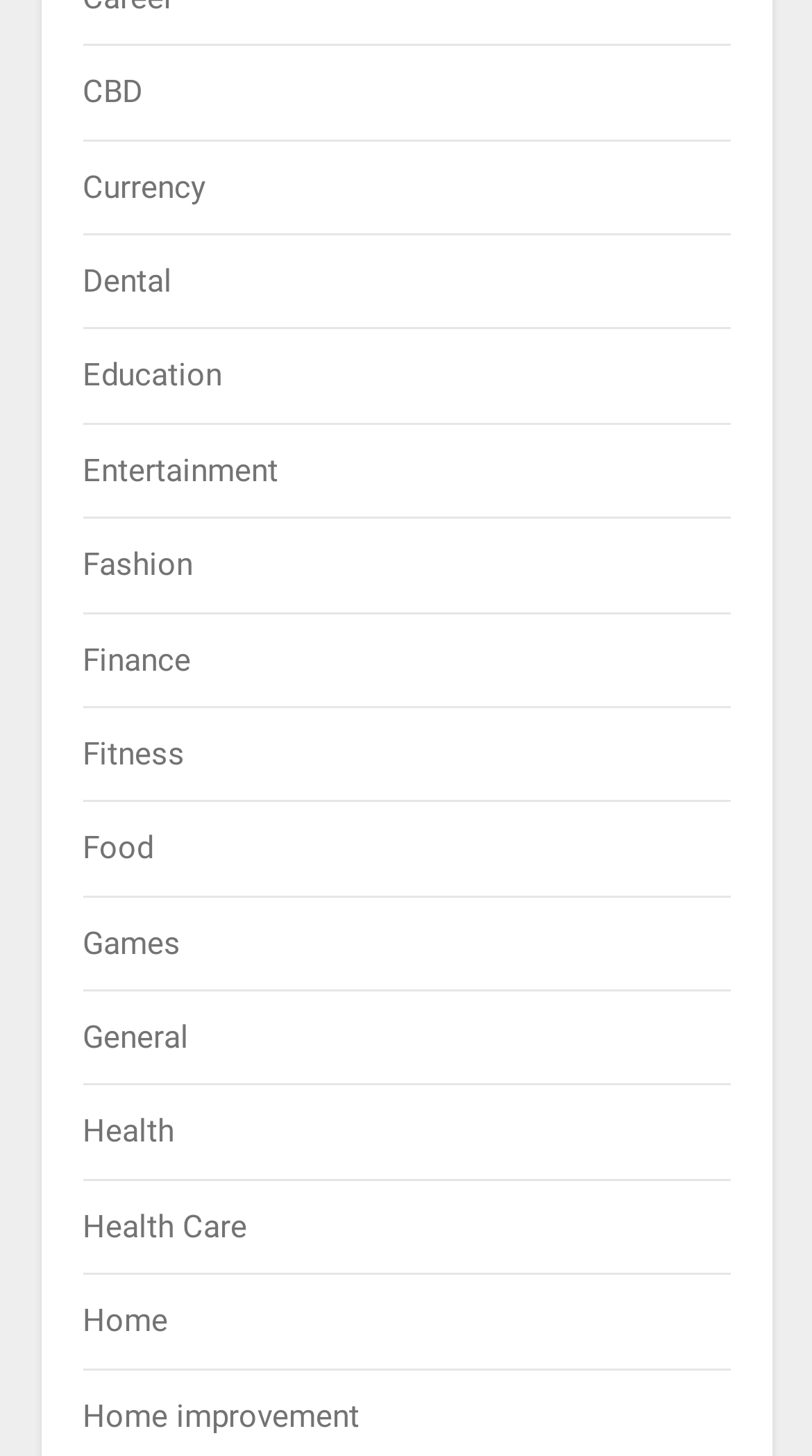Given the description "Health Care", determine the bounding box of the corresponding UI element.

[0.101, 0.83, 0.304, 0.855]